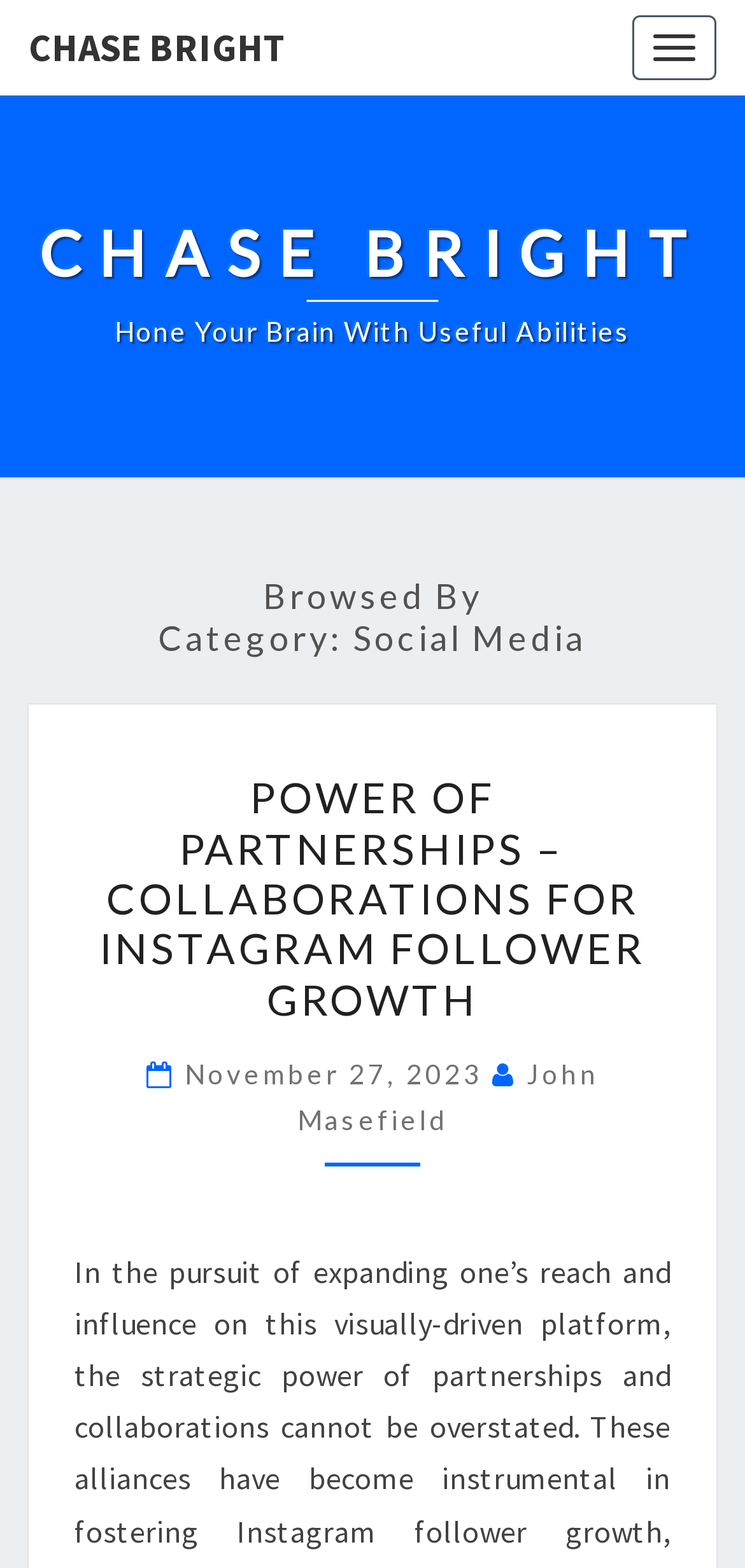Please respond in a single word or phrase: 
What is the category of the browsed content?

Social Media